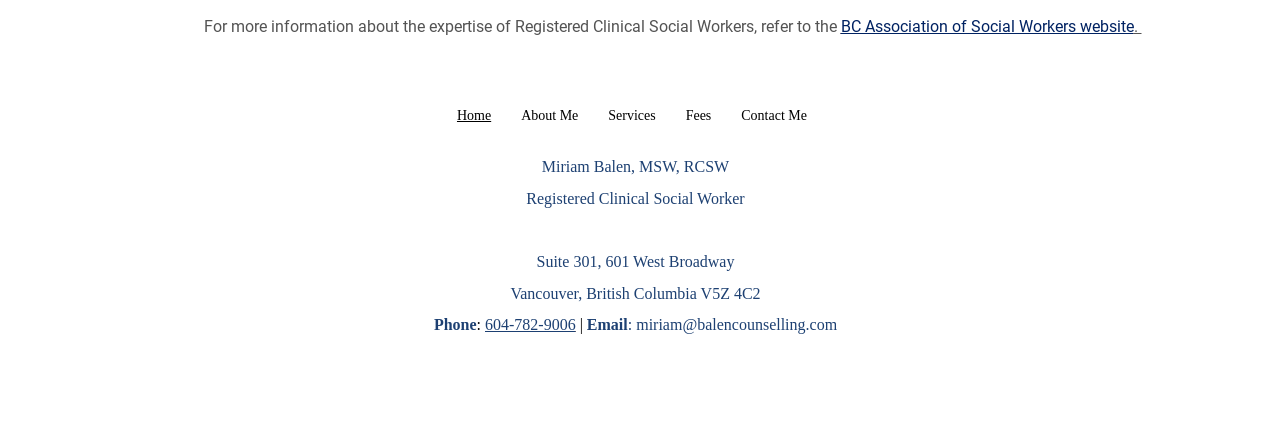Give a one-word or short-phrase answer to the following question: 
What is the address of Miriam Balen's office?

Suite 301, 601 West Broadway, Vancouver, British Columbia V5Z 4C2